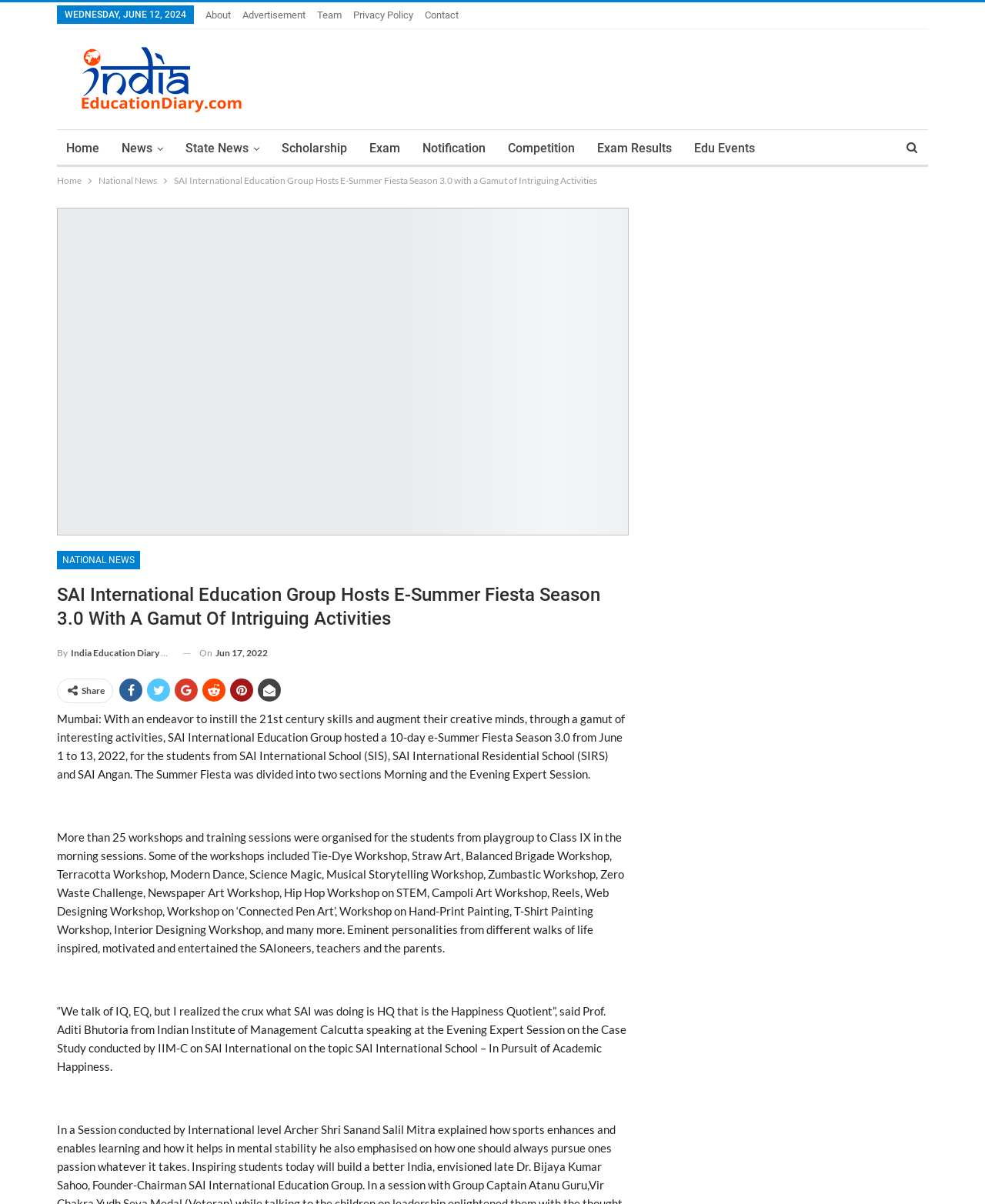Describe all the key features of the webpage in detail.

This webpage appears to be an article from an education news website. At the top, there is a horizontal navigation bar with links to "About", "Advertisement", "Team", "Privacy Policy", and "Contact". Below this, there is a table with a publisher's logo and a link to the publisher's page.

The main content of the webpage is divided into sections. At the top, there is a breadcrumb navigation bar with links to "Home" and "National News". Below this, there is a heading that reads "SAI International Education Group Hosts E-Summer Fiesta Season 3.0 with a Gamut of Intriguing Activities". This is followed by a brief summary of the article, which mentions that SAI International Education Group hosted a 10-day e-Summer Fiesta for students from SAI International School, SAI International Residential School, and SAI Angan.

The article itself is divided into paragraphs, with the first paragraph describing the purpose of the e-Summer Fiesta. The subsequent paragraphs describe the various workshops and training sessions that were organized for the students, including Tie-Dye Workshop, Straw Art, and Modern Dance, among others. The article also quotes a professor from the Indian Institute of Management Calcutta, who spoke at the Evening Expert Session.

On the right side of the article, there are social media links to share the article on various platforms. At the bottom of the article, there is a timestamp indicating when the article was published, which is June 17, 2022.